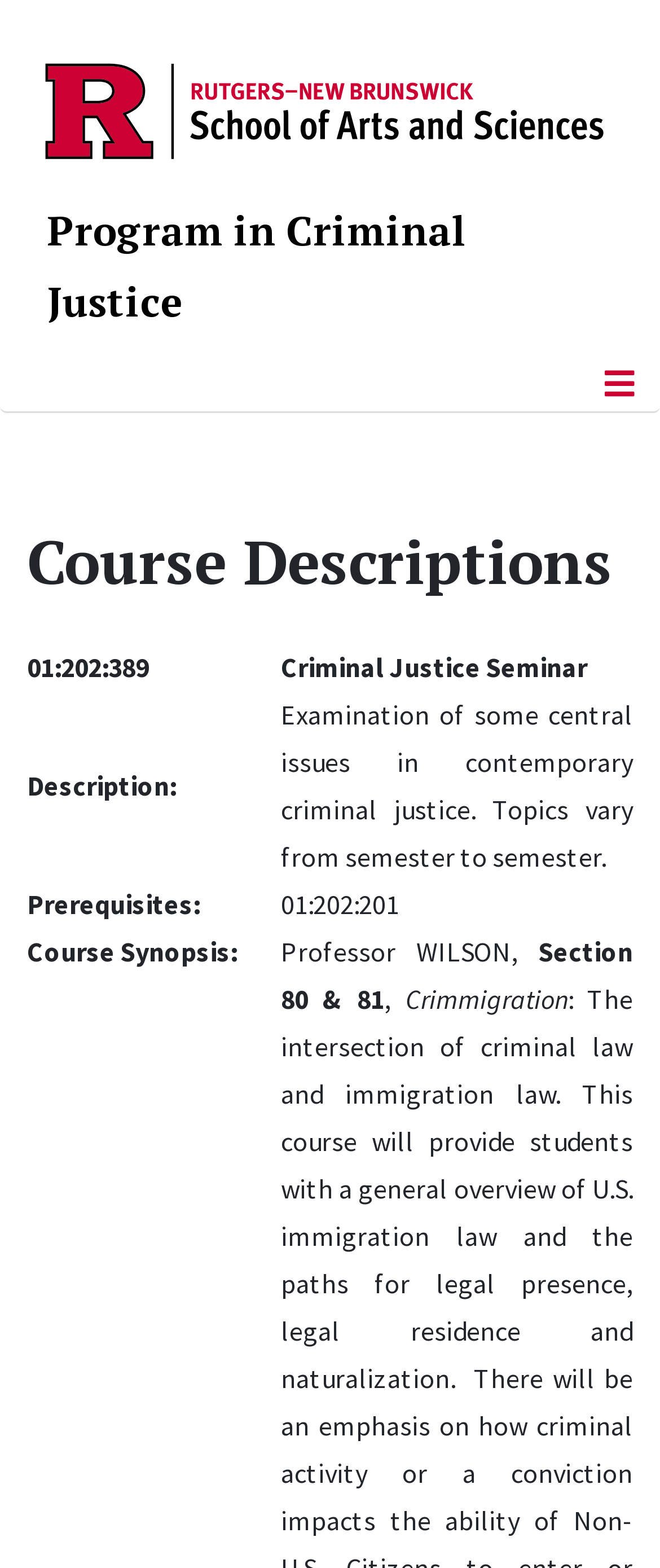Using the element description: "alt="RU Logo 2024"", determine the bounding box coordinates for the specified UI element. The coordinates should be four float numbers between 0 and 1, [left, top, right, bottom].

[0.062, 0.058, 0.921, 0.079]